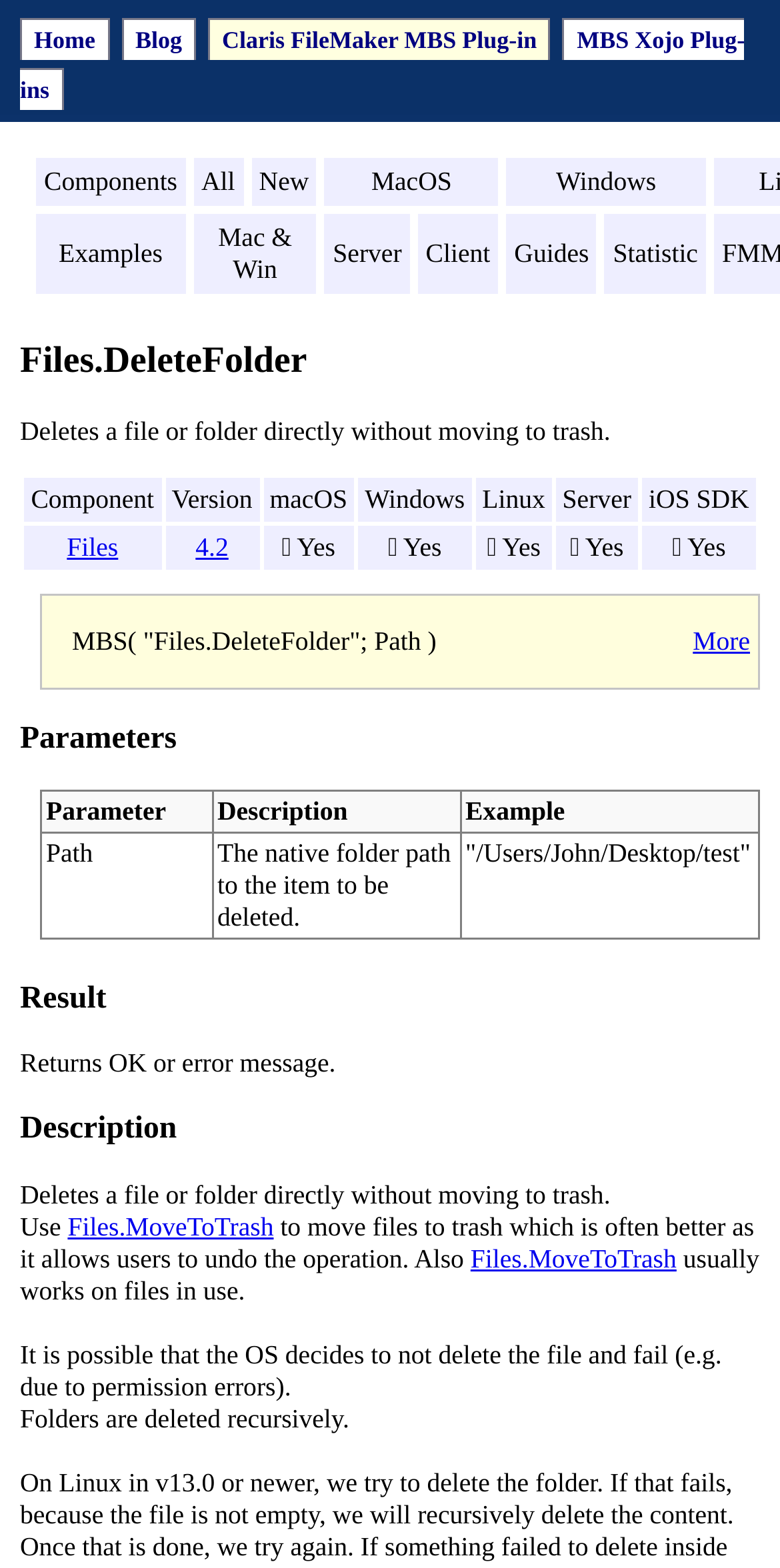What is the function of Files.DeleteFolder?
Give a one-word or short-phrase answer derived from the screenshot.

Deletes a file or folder